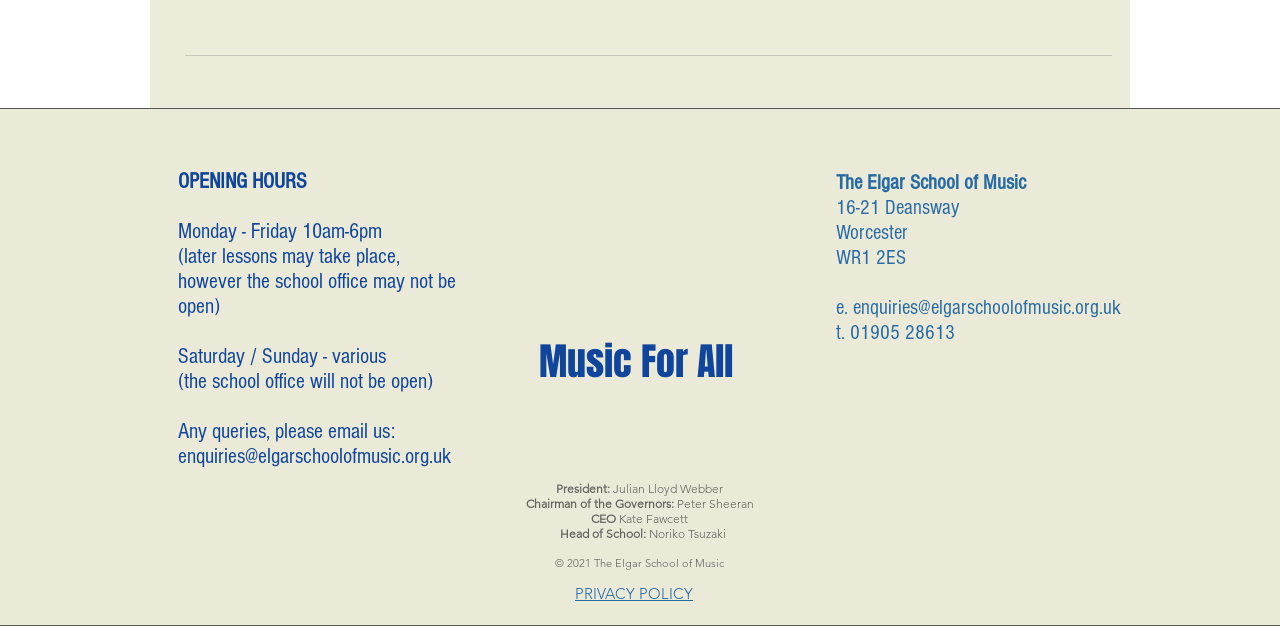Look at the image and give a detailed response to the following question: What are the school's opening hours?

I found the opening hours by looking at the section labeled 'OPENING HOURS' which lists the hours as 'Monday - Friday 10am-6pm'.